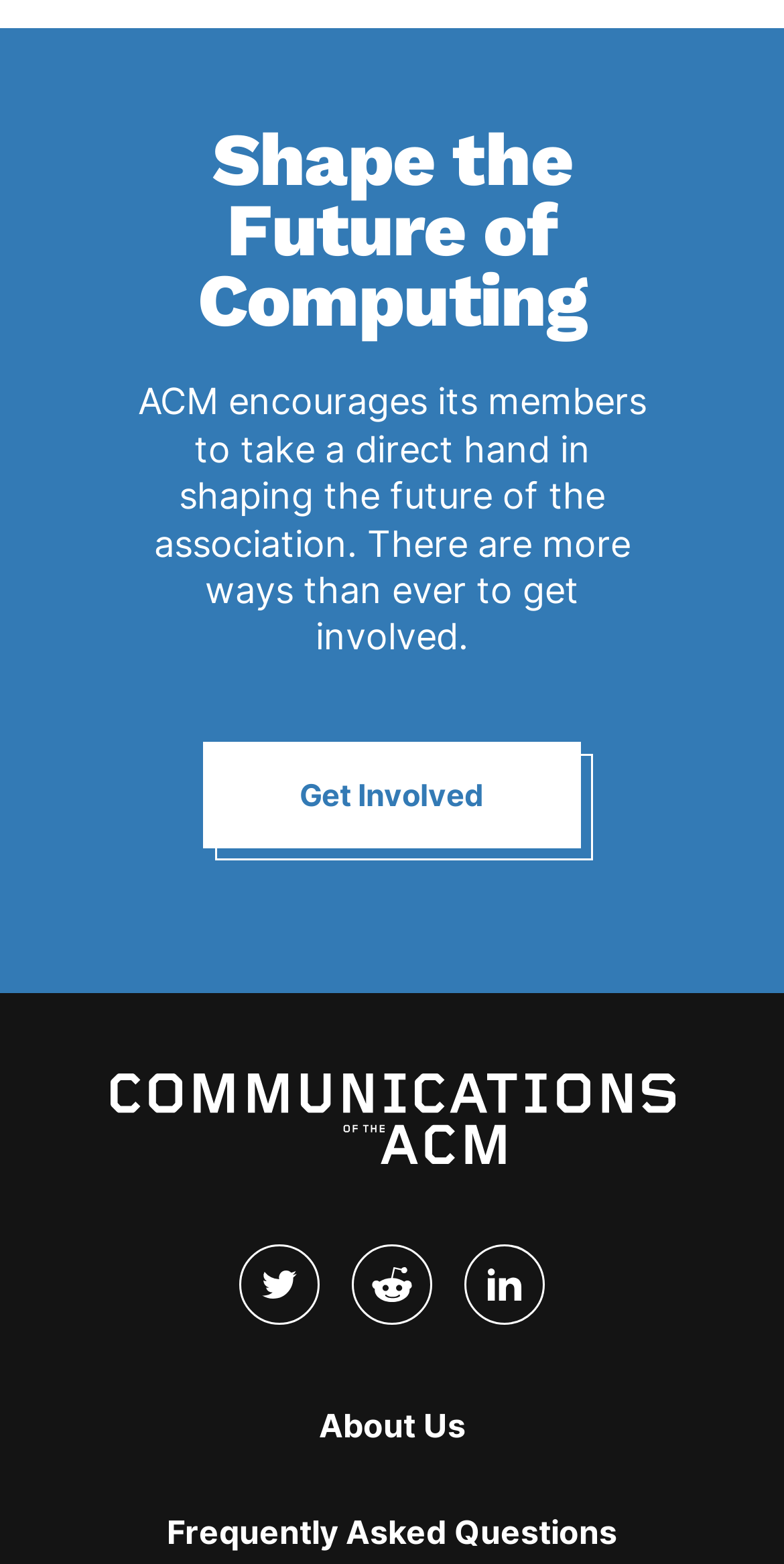Utilize the details in the image to thoroughly answer the following question: How many links are present on the webpage?

There are 7 links present on the webpage, including 'Get Involved', 'Home', 'CACM on Twitter', 'CACM on Reddit', 'CACM on LinkedIn', 'About Us', and 'Frequently Asked Questions'.